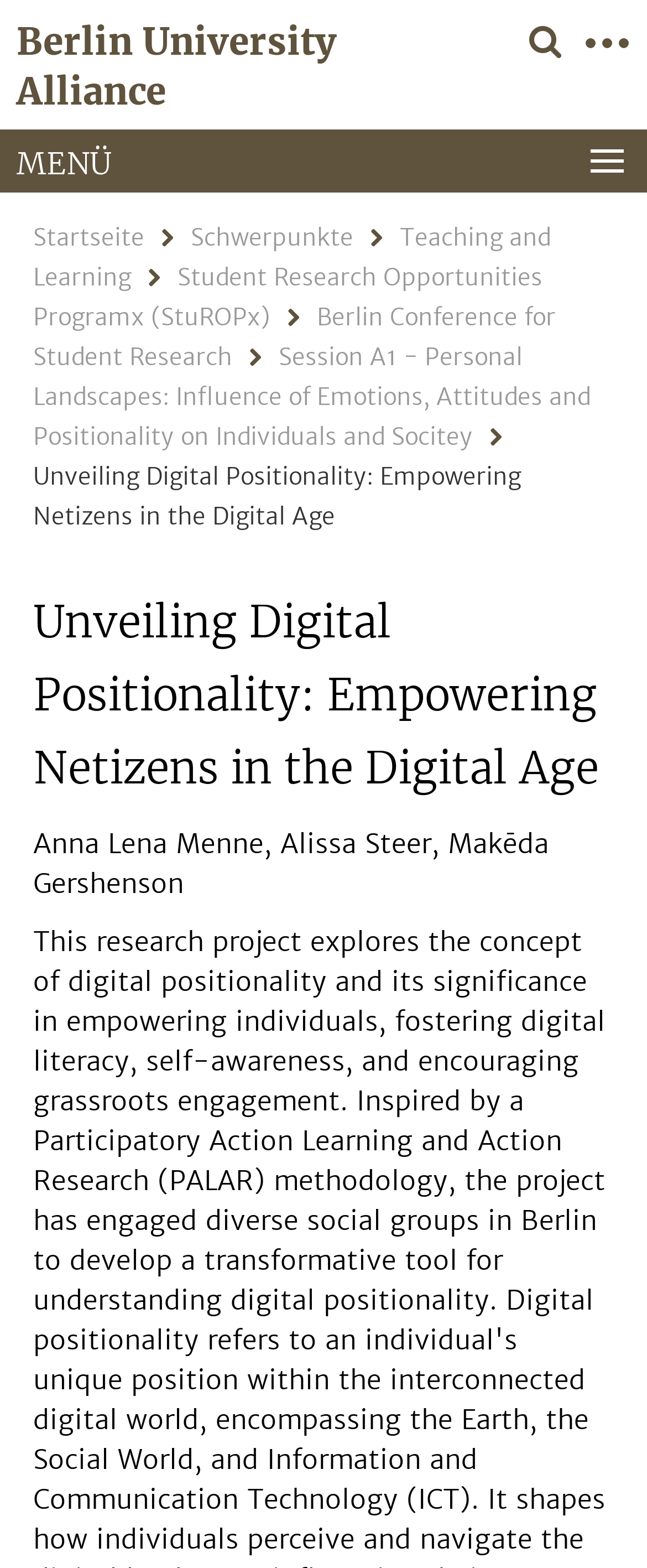Provide the bounding box coordinates, formatted as (top-left x, top-left y, bottom-right x, bottom-right y), with all values being floating point numbers between 0 and 1. Identify the bounding box of the UI element that matches the description: Schwerpunkte

[0.295, 0.142, 0.546, 0.161]